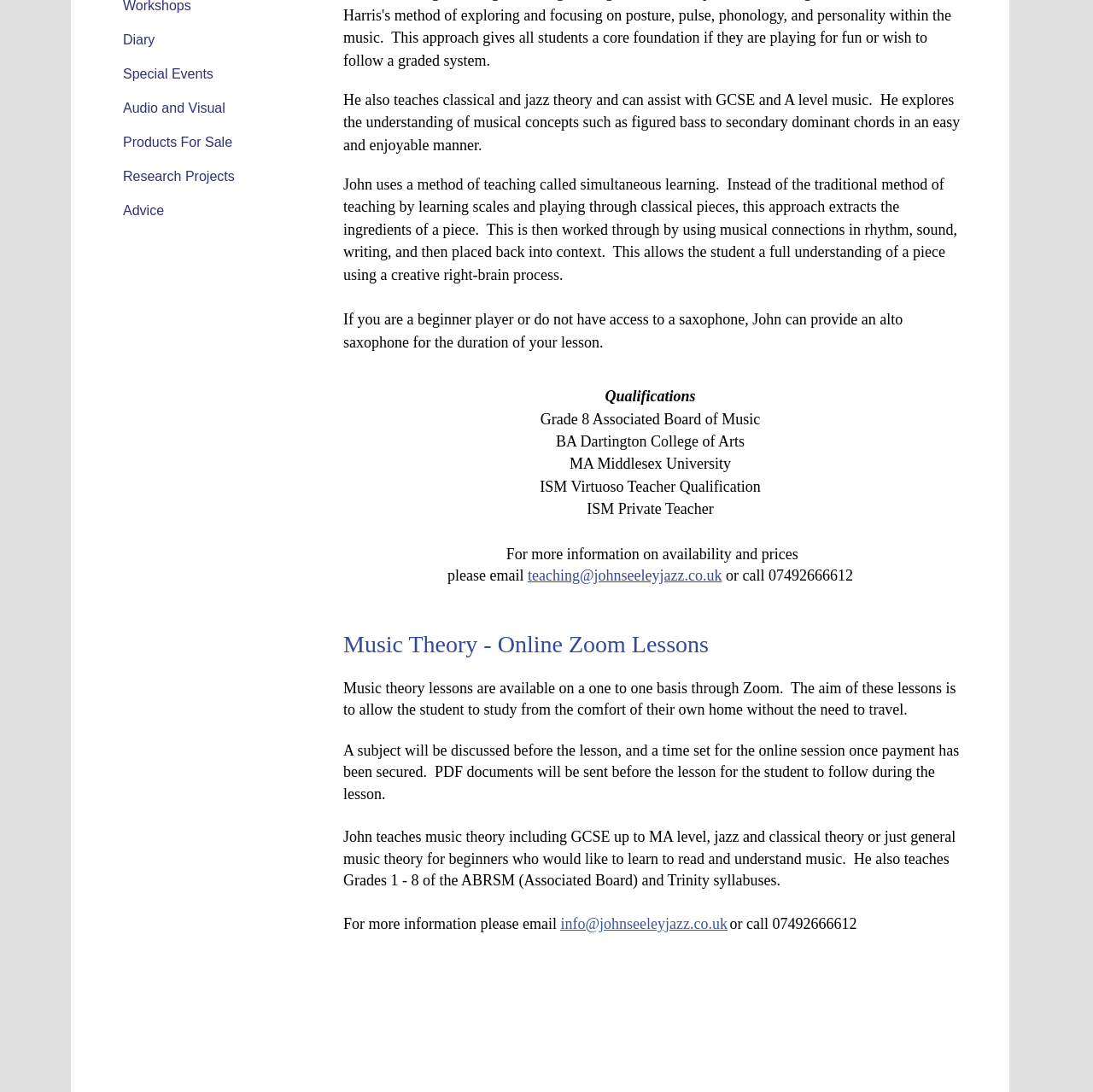Predict the bounding box of the UI element based on the description: "Audio and Visual". The coordinates should be four float numbers between 0 and 1, formatted as [left, top, right, bottom].

[0.105, 0.084, 0.214, 0.113]